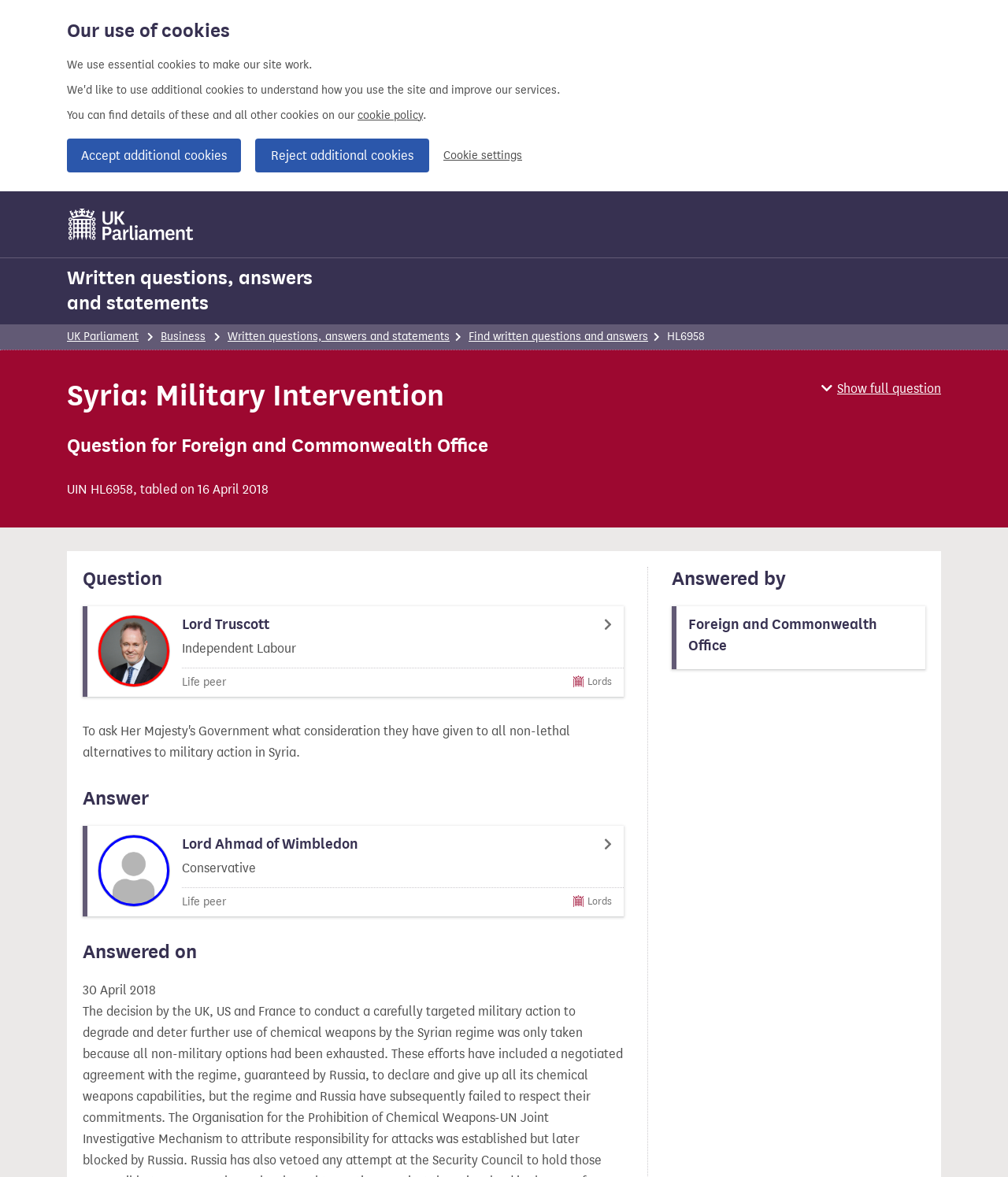Provide the bounding box coordinates of the HTML element described as: "Written questions, answers and statements". The bounding box coordinates should be four float numbers between 0 and 1, i.e., [left, top, right, bottom].

[0.066, 0.226, 0.316, 0.269]